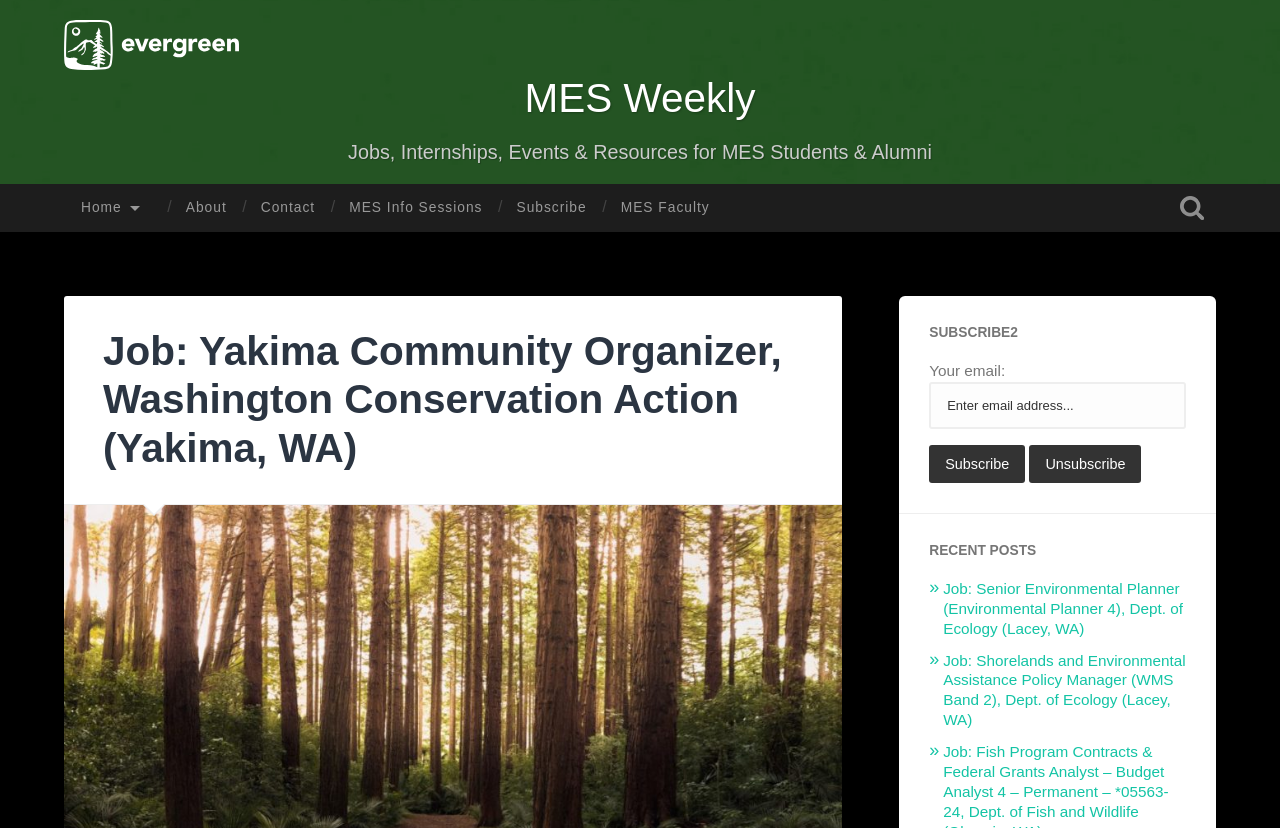Given the element description "alt="The Evergreen State College"", identify the bounding box of the corresponding UI element.

[0.05, 0.065, 0.186, 0.089]